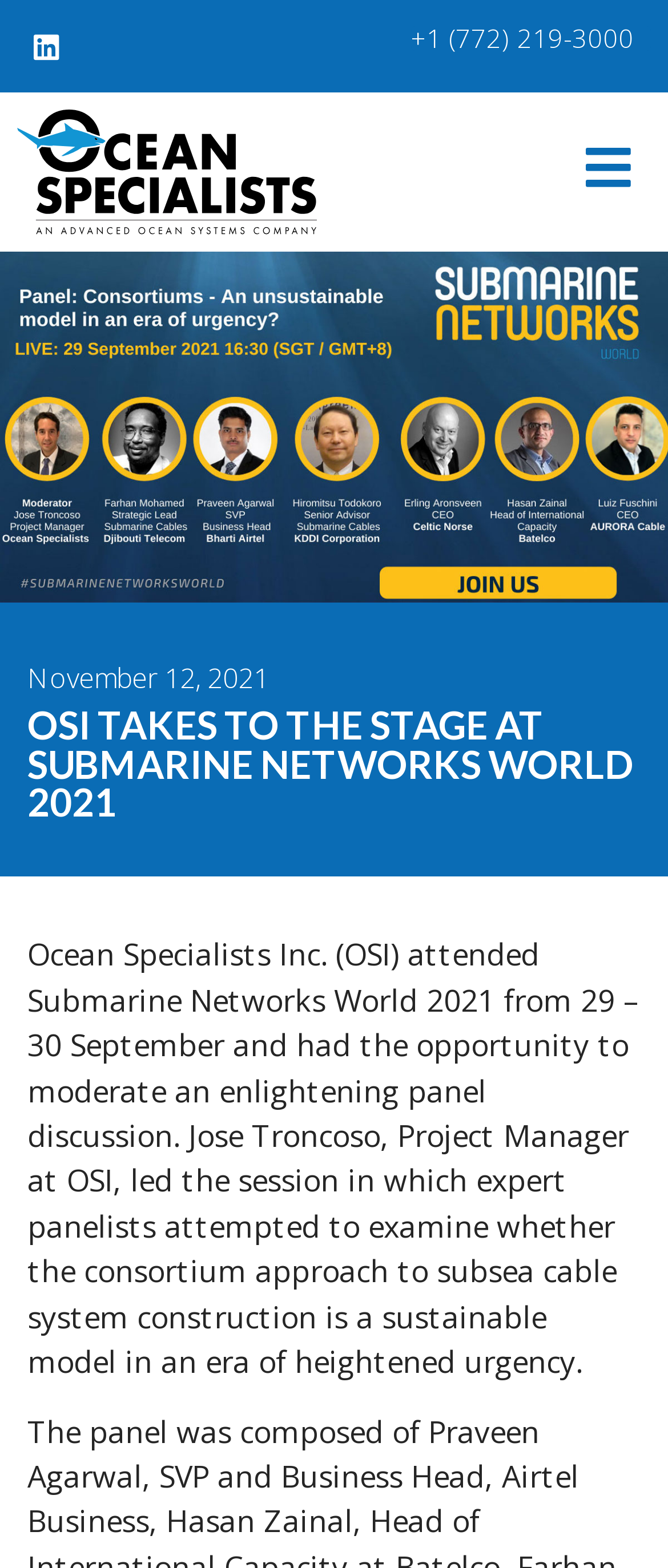Provide the bounding box coordinates of the UI element this sentence describes: "Website Design".

None